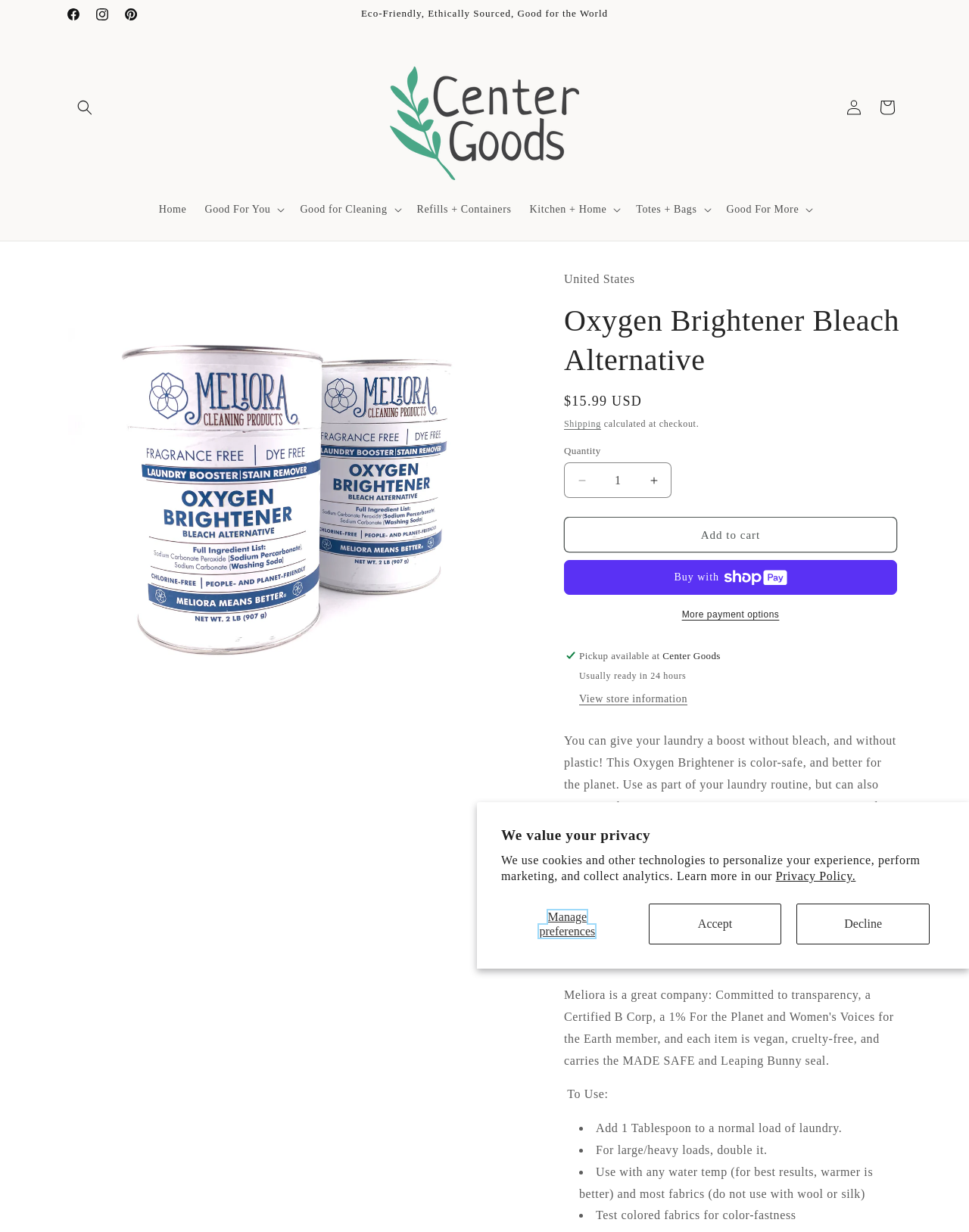What is the purpose of the Oxygen Brightener?
Using the image as a reference, answer with just one word or a short phrase.

To give laundry a boost